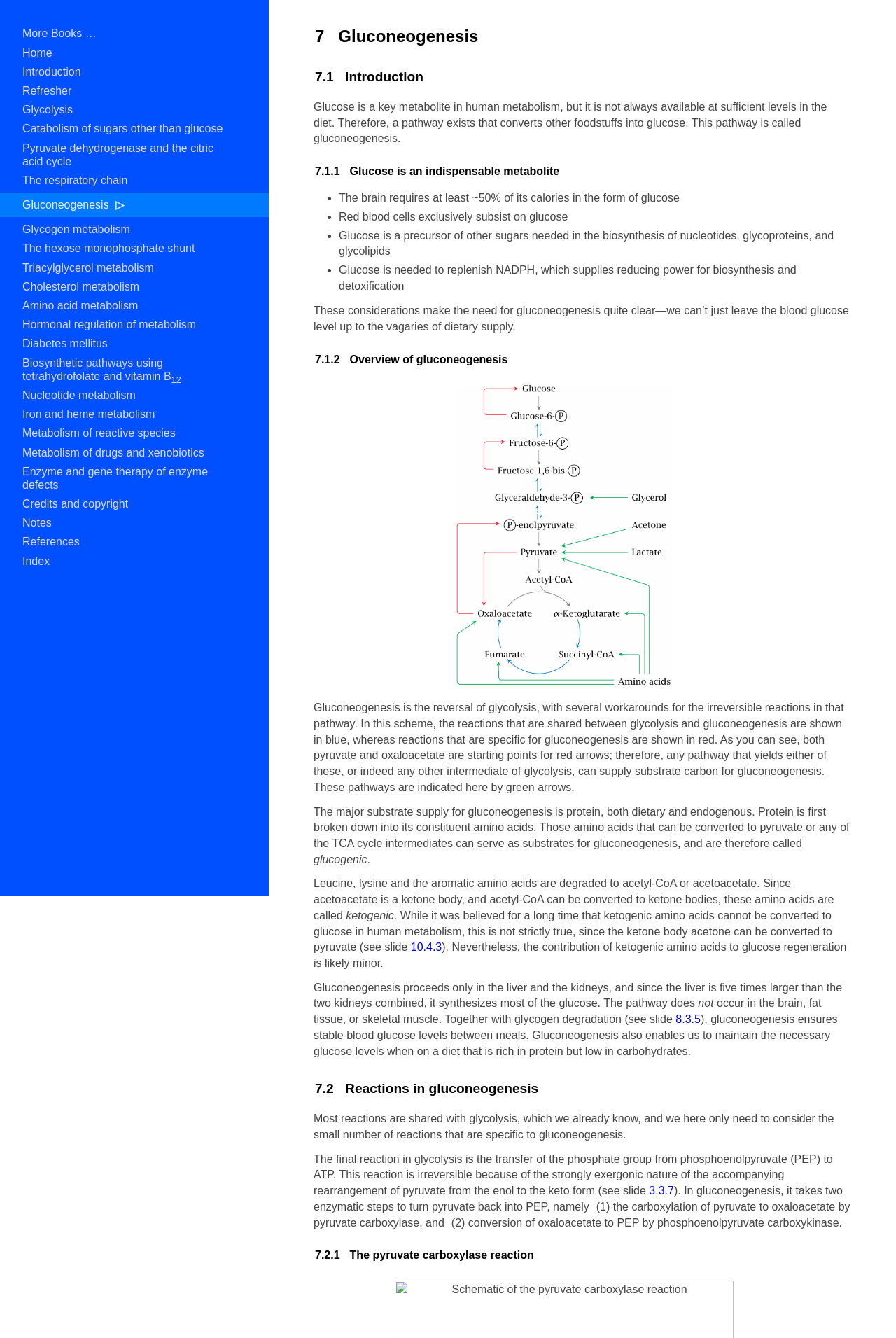Identify the bounding box coordinates for the element you need to click to achieve the following task: "View the 'Overview of gluconeogenesis and connected pathways' image". The coordinates must be four float values ranging from 0 to 1, formatted as [left, top, right, bottom].

[0.508, 0.287, 0.751, 0.513]